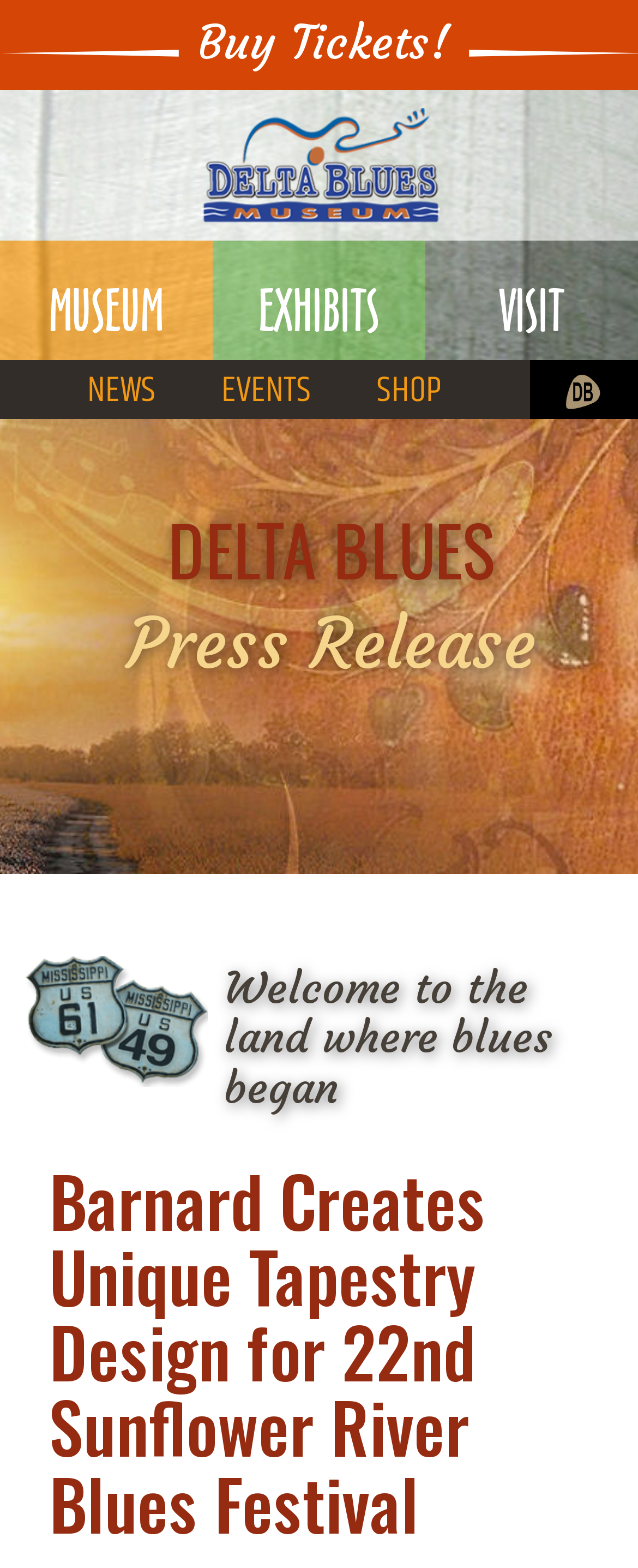Please analyze the image and give a detailed answer to the question:
What is the type of museum mentioned on the webpage?

I found the answer by looking at the root element 'Barnard Tapestry for Sunflower Festival - Delta Blues Museum, Clarksdale MS' which mentions the museum name.